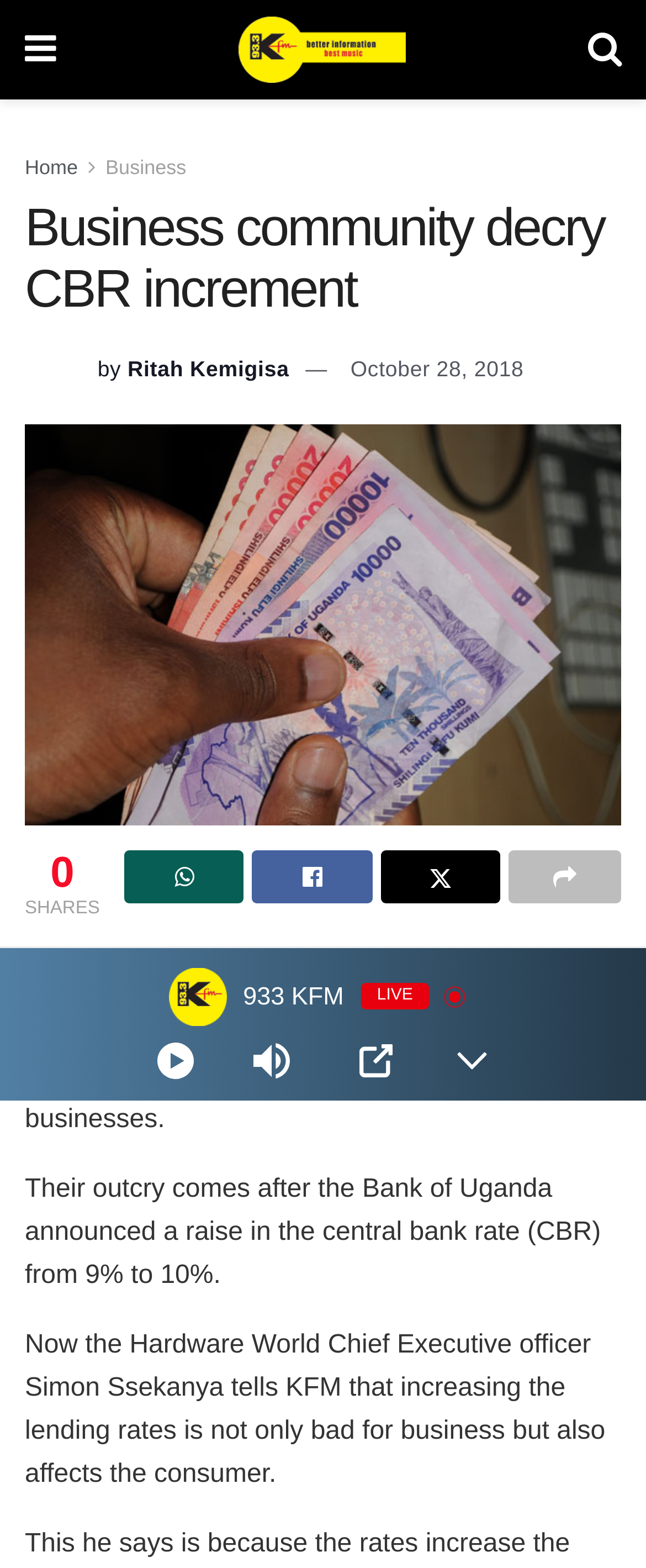Please identify the bounding box coordinates of the clickable element to fulfill the following instruction: "Click the Play button". The coordinates should be four float numbers between 0 and 1, i.e., [left, top, right, bottom].

[0.235, 0.662, 0.306, 0.691]